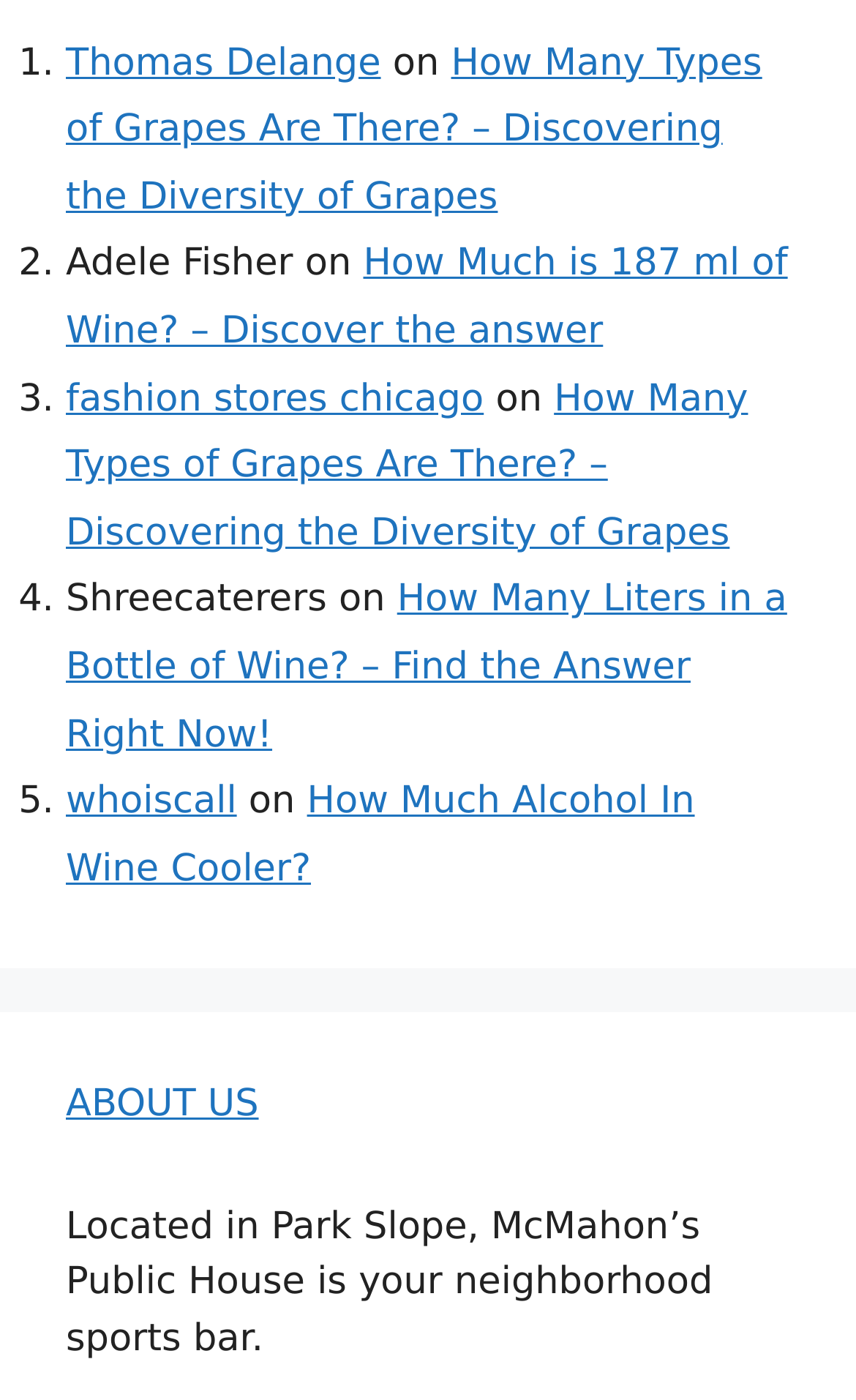Please identify the coordinates of the bounding box for the clickable region that will accomplish this instruction: "Click on the link to learn about Thomas Delange".

[0.077, 0.029, 0.445, 0.061]